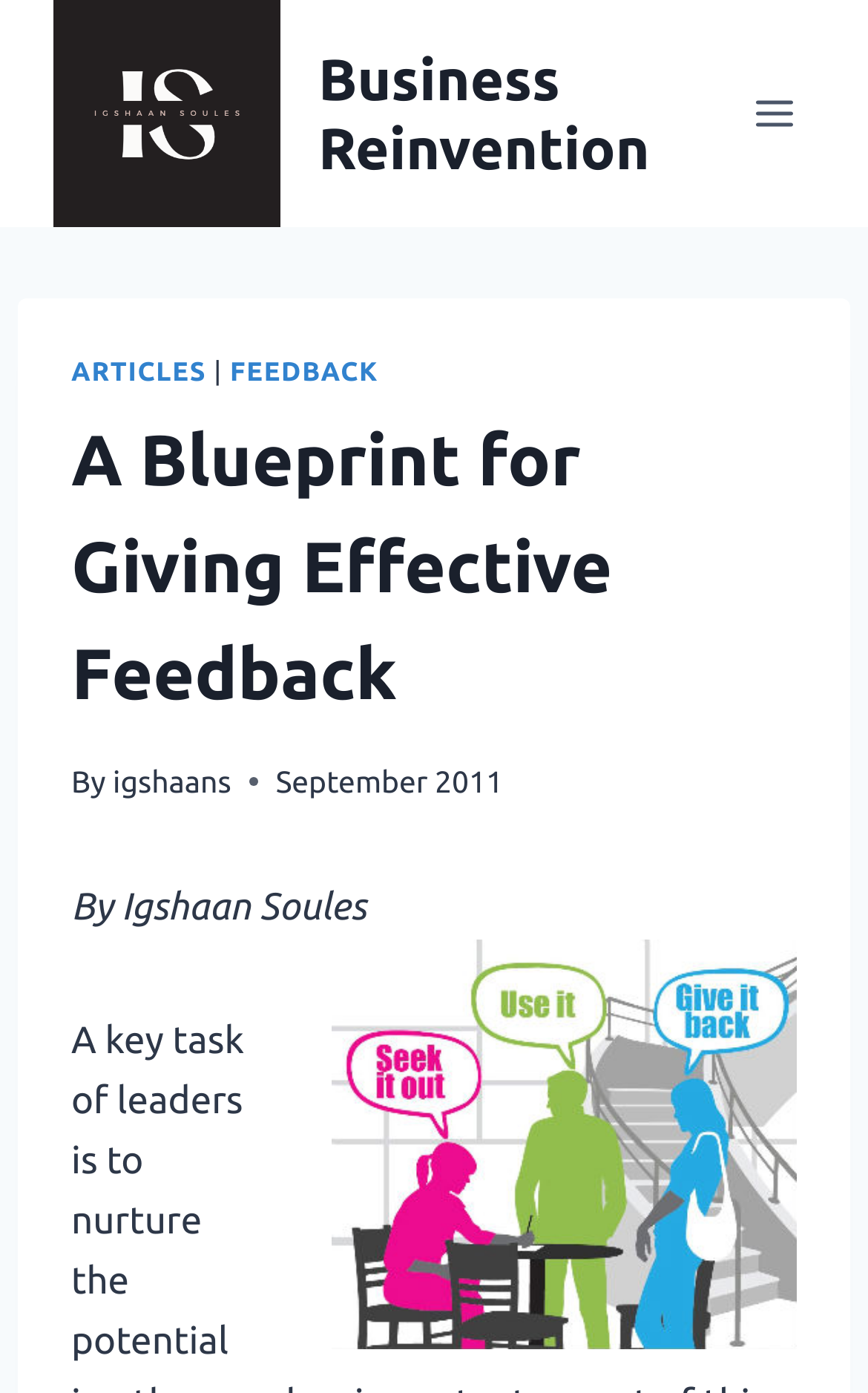Predict the bounding box of the UI element that fits this description: "Feedback".

[0.265, 0.257, 0.436, 0.278]